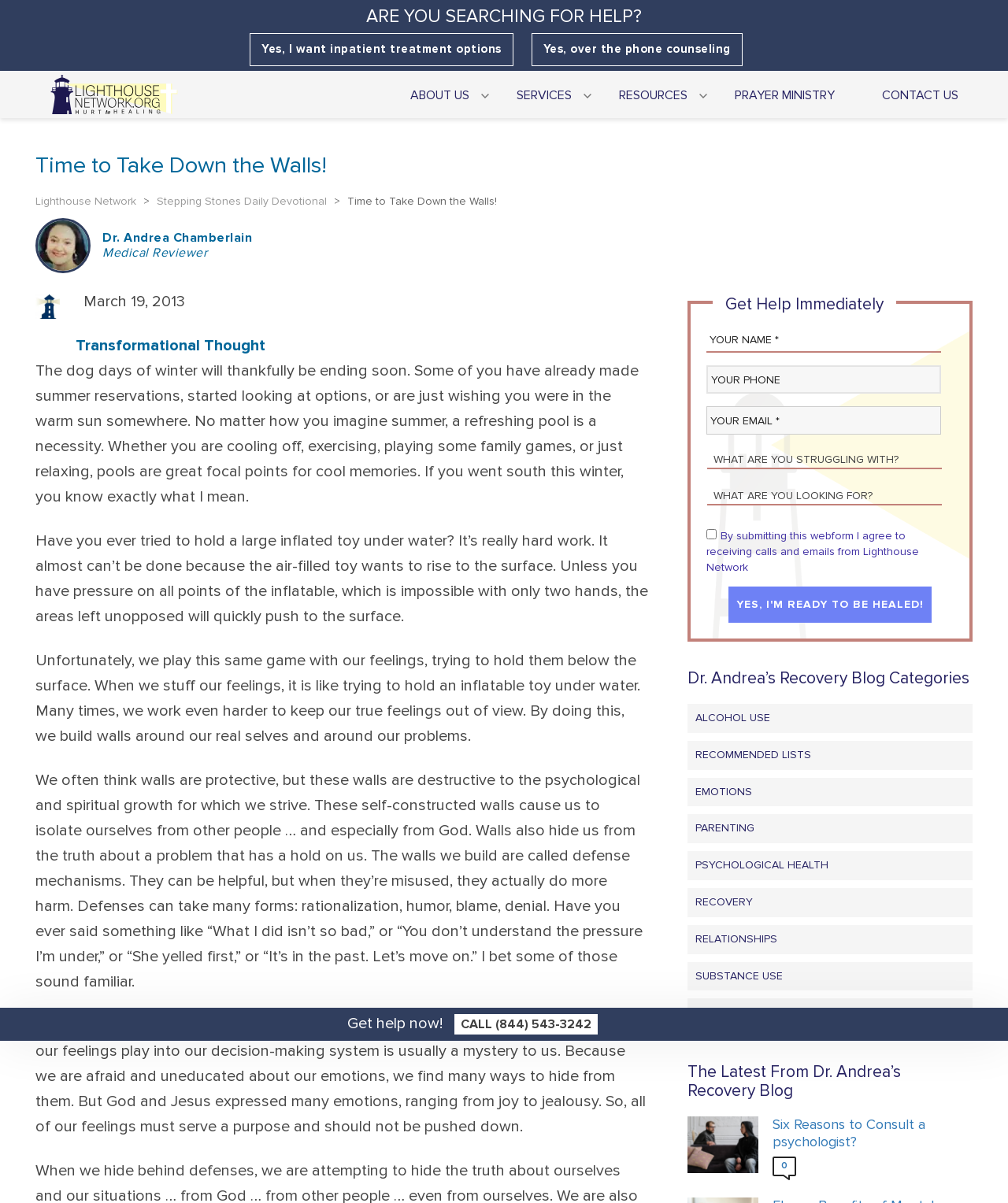Determine the coordinates of the bounding box for the clickable area needed to execute this instruction: "Select an option from the combobox".

[0.702, 0.372, 0.934, 0.39]